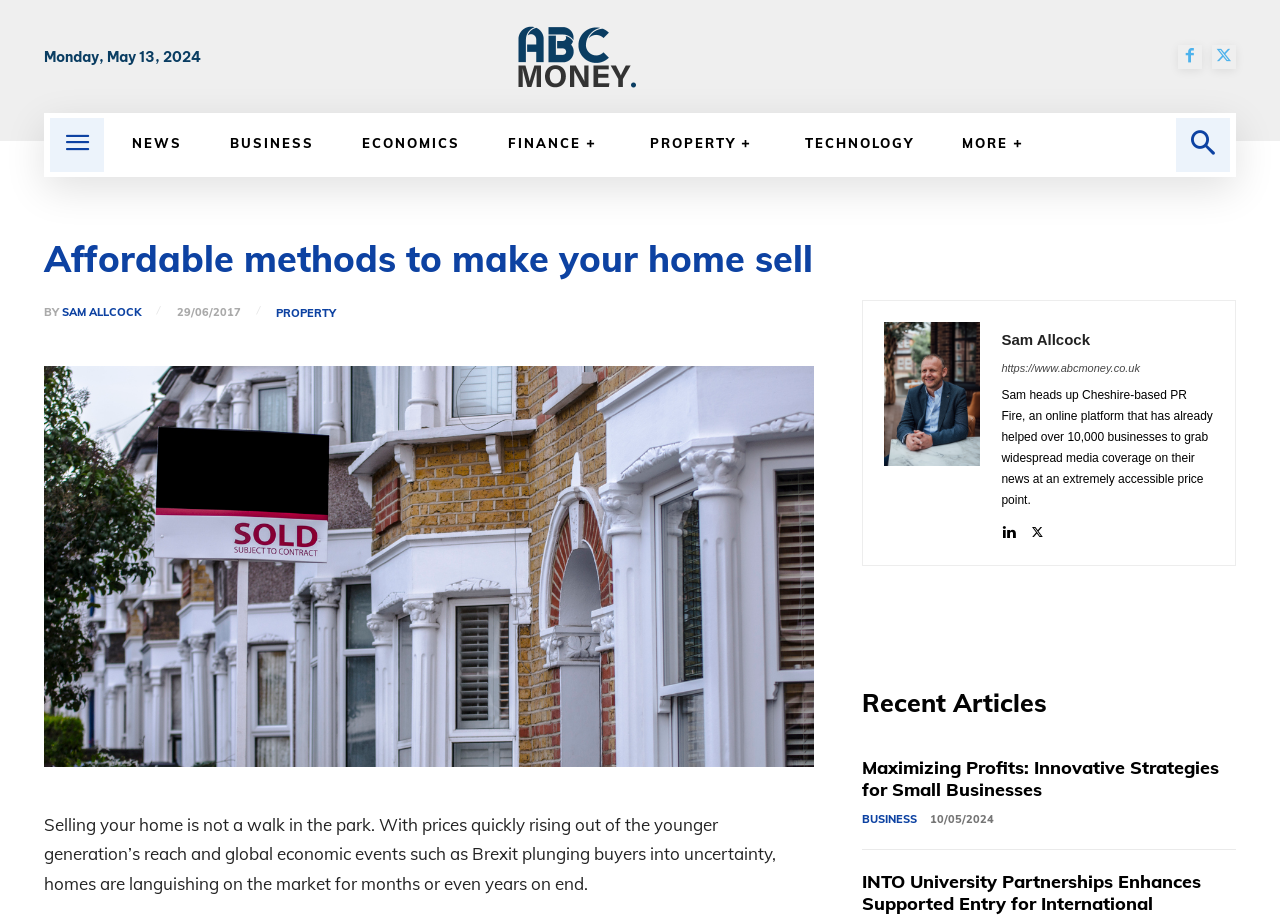Locate the bounding box coordinates of the element to click to perform the following action: 'Search for something'. The coordinates should be given as four float values between 0 and 1, in the form of [left, top, right, bottom].

[0.919, 0.129, 0.961, 0.187]